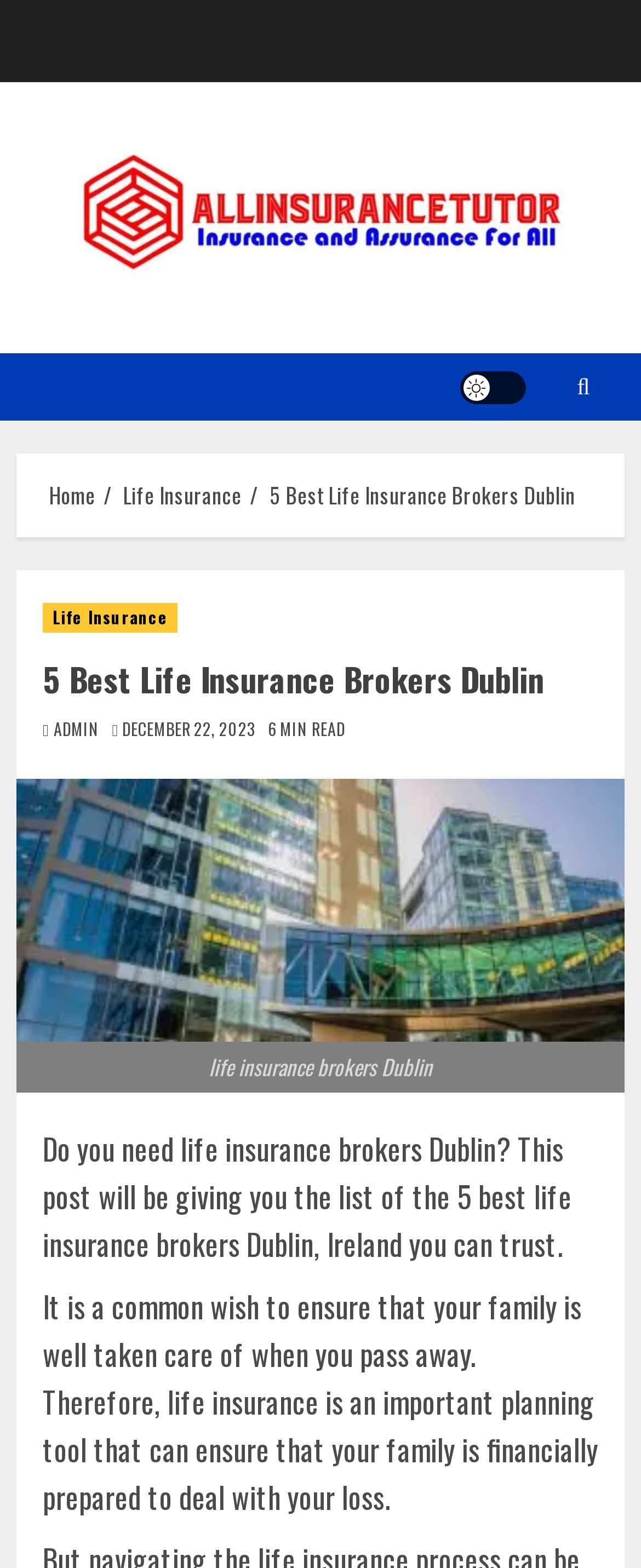What is the estimated reading time of this post?
Please respond to the question with a detailed and well-explained answer.

The webpage contains a static text element that indicates the estimated reading time of the post, which is 6 minutes.